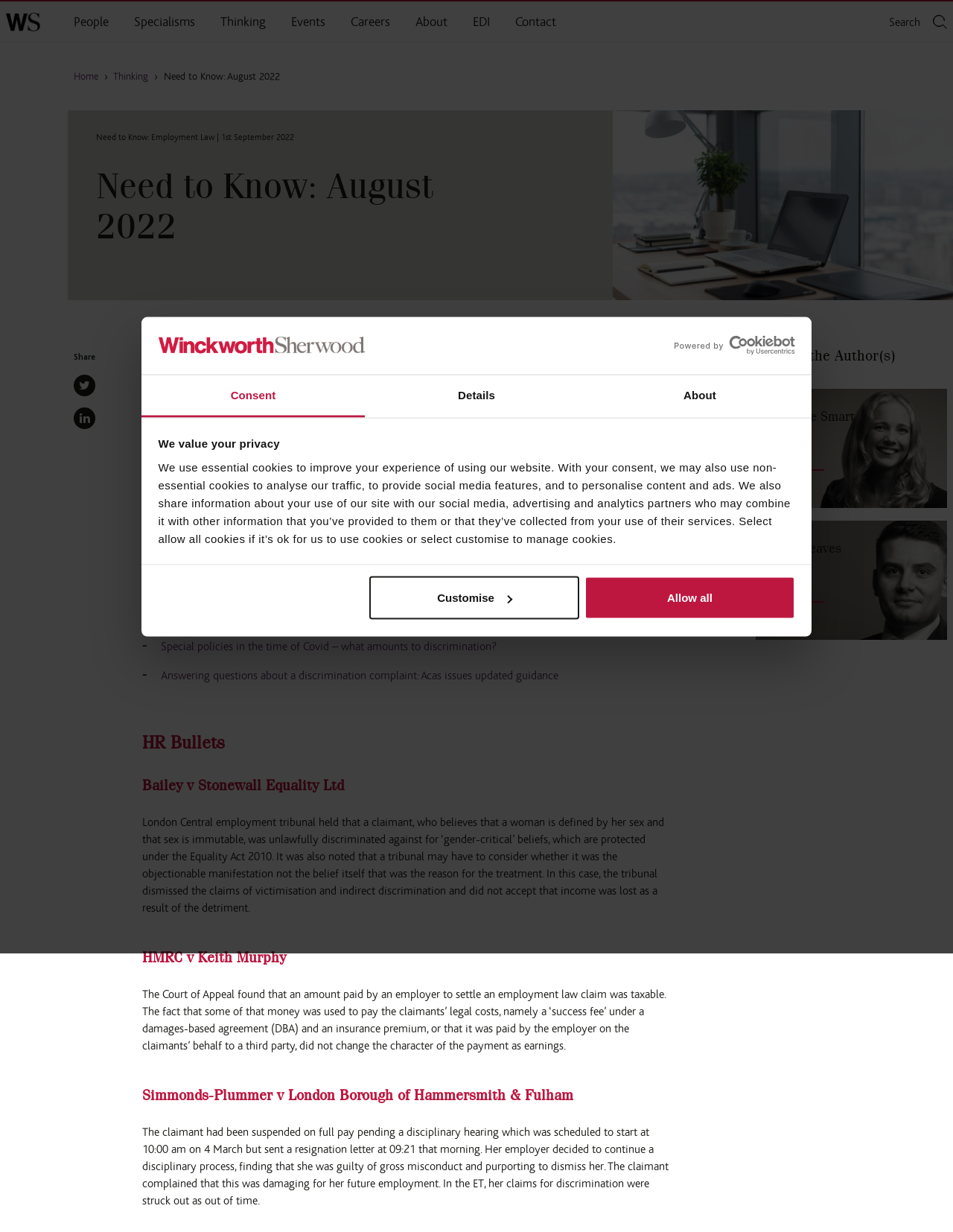Locate the bounding box coordinates of the element's region that should be clicked to carry out the following instruction: "Click the 'Allow all' button". The coordinates need to be four float numbers between 0 and 1, i.e., [left, top, right, bottom].

[0.614, 0.468, 0.834, 0.503]